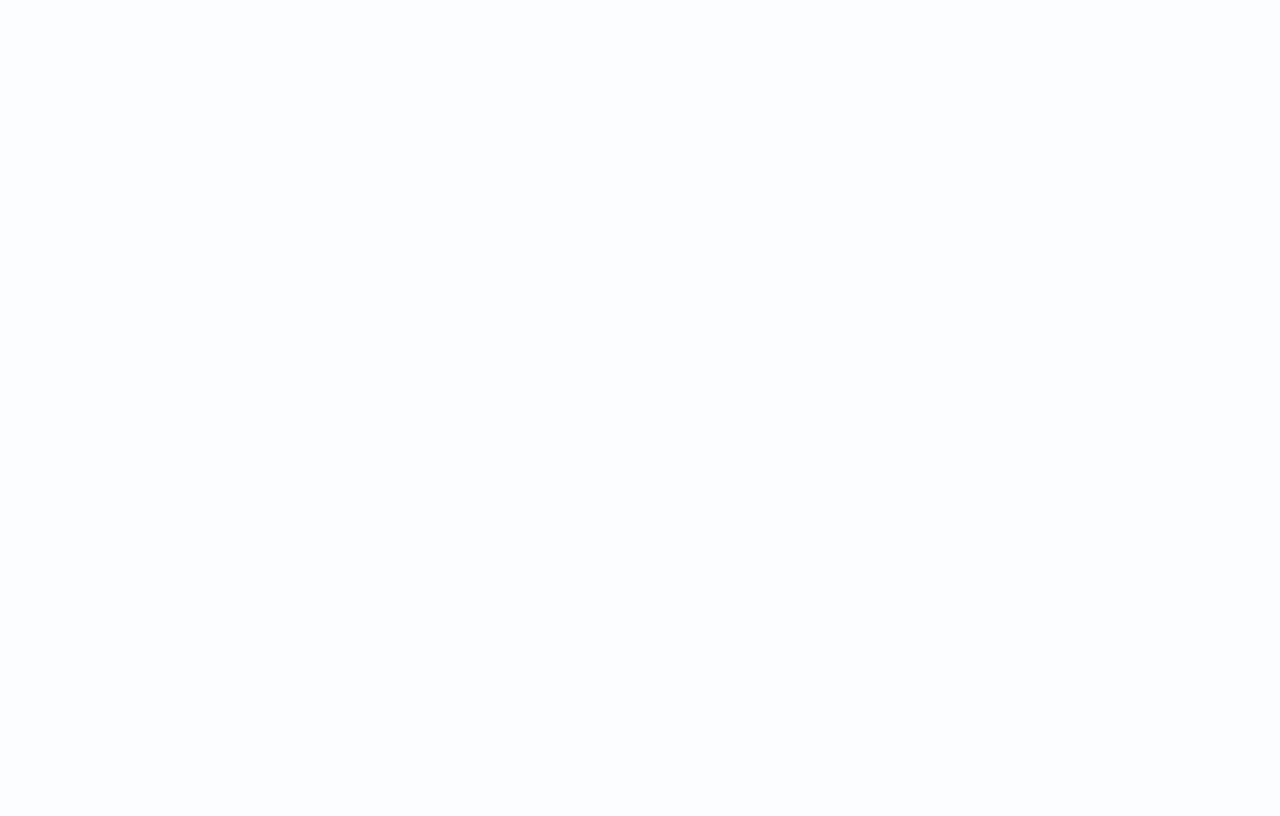Find the bounding box coordinates of the clickable element required to execute the following instruction: "Click on Feedback". Provide the coordinates as four float numbers between 0 and 1, i.e., [left, top, right, bottom].

[0.102, 0.488, 0.147, 0.507]